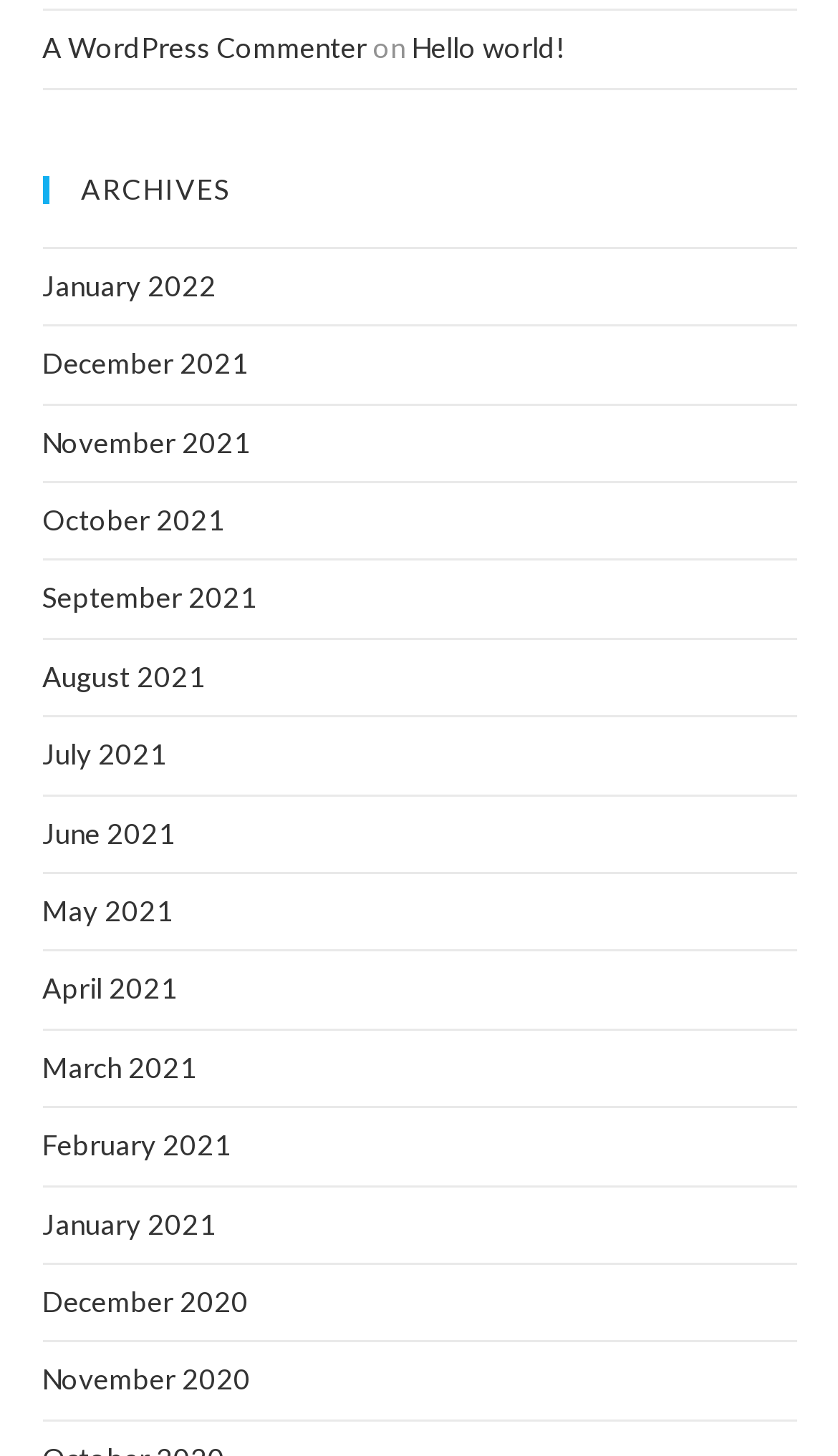Determine the bounding box coordinates for the clickable element to execute this instruction: "go to January 2022 page". Provide the coordinates as four float numbers between 0 and 1, i.e., [left, top, right, bottom].

[0.05, 0.184, 0.258, 0.208]